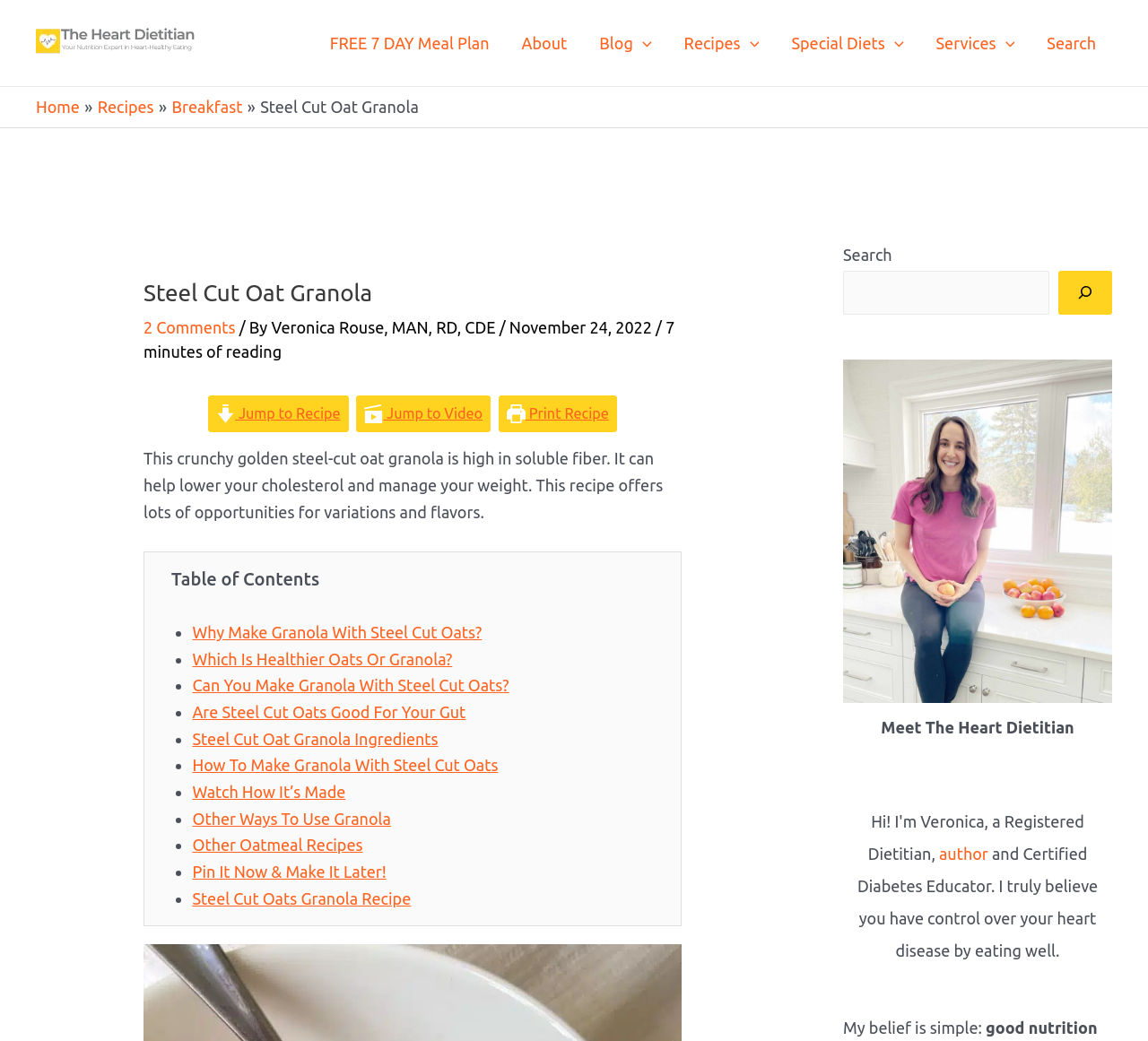Please indicate the bounding box coordinates of the element's region to be clicked to achieve the instruction: "Jump to the recipe". Provide the coordinates as four float numbers between 0 and 1, i.e., [left, top, right, bottom].

[0.181, 0.38, 0.304, 0.415]